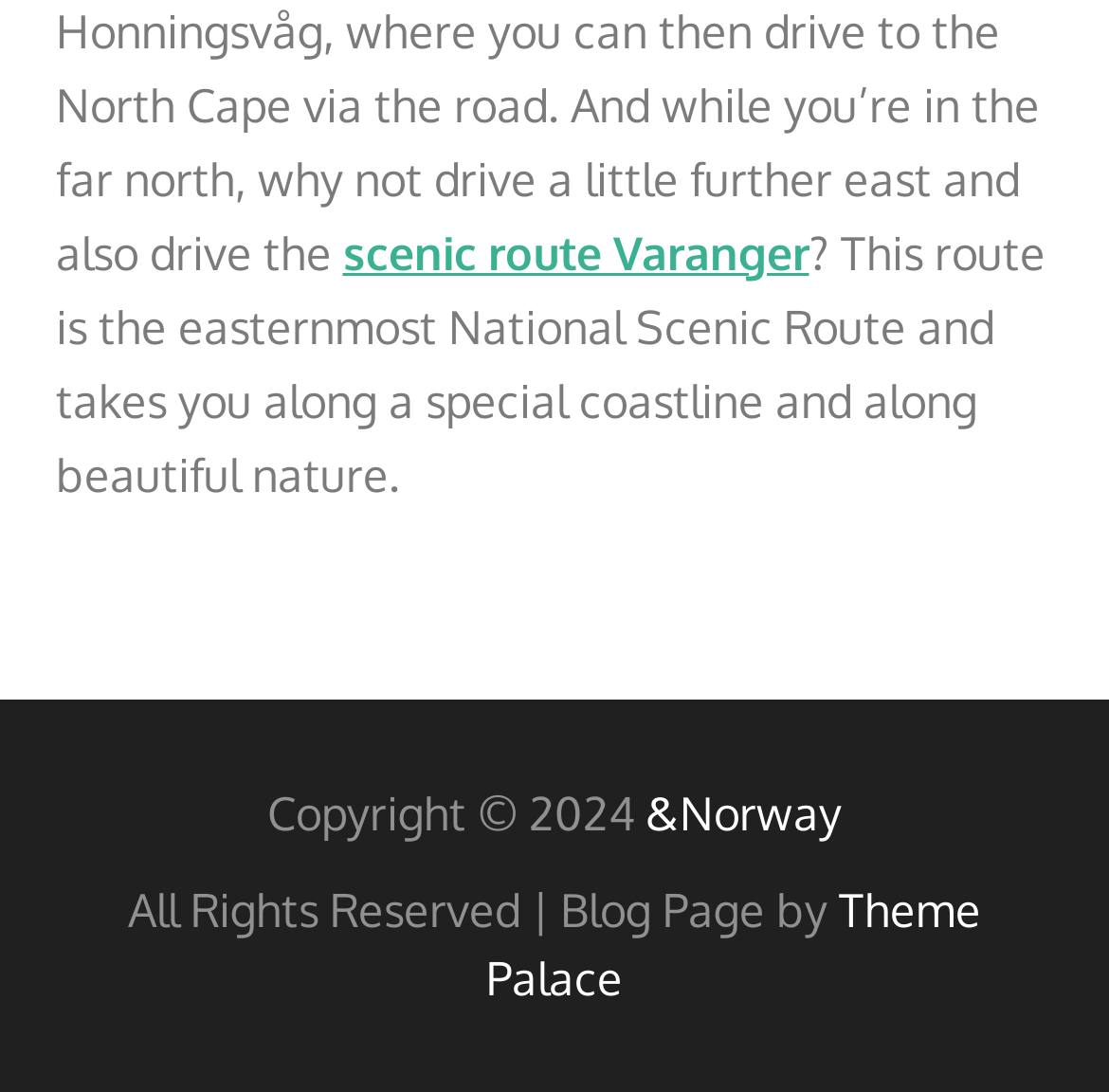Locate the bounding box of the user interface element based on this description: "scenic route Varanger".

[0.309, 0.206, 0.729, 0.258]